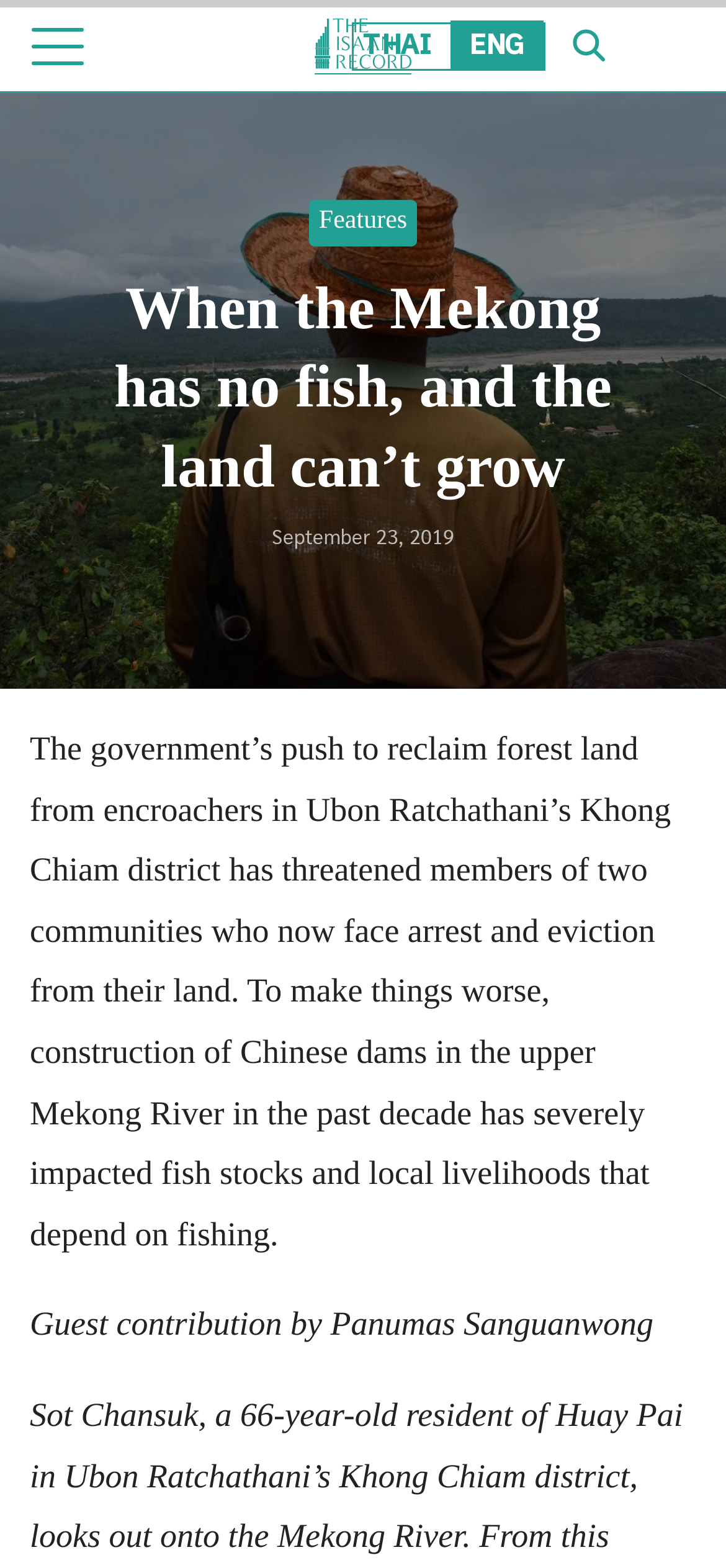From the given element description: "Eng", find the bounding box for the UI element. Provide the coordinates as four float numbers between 0 and 1, in the order [left, top, right, bottom].

[0.621, 0.013, 0.749, 0.045]